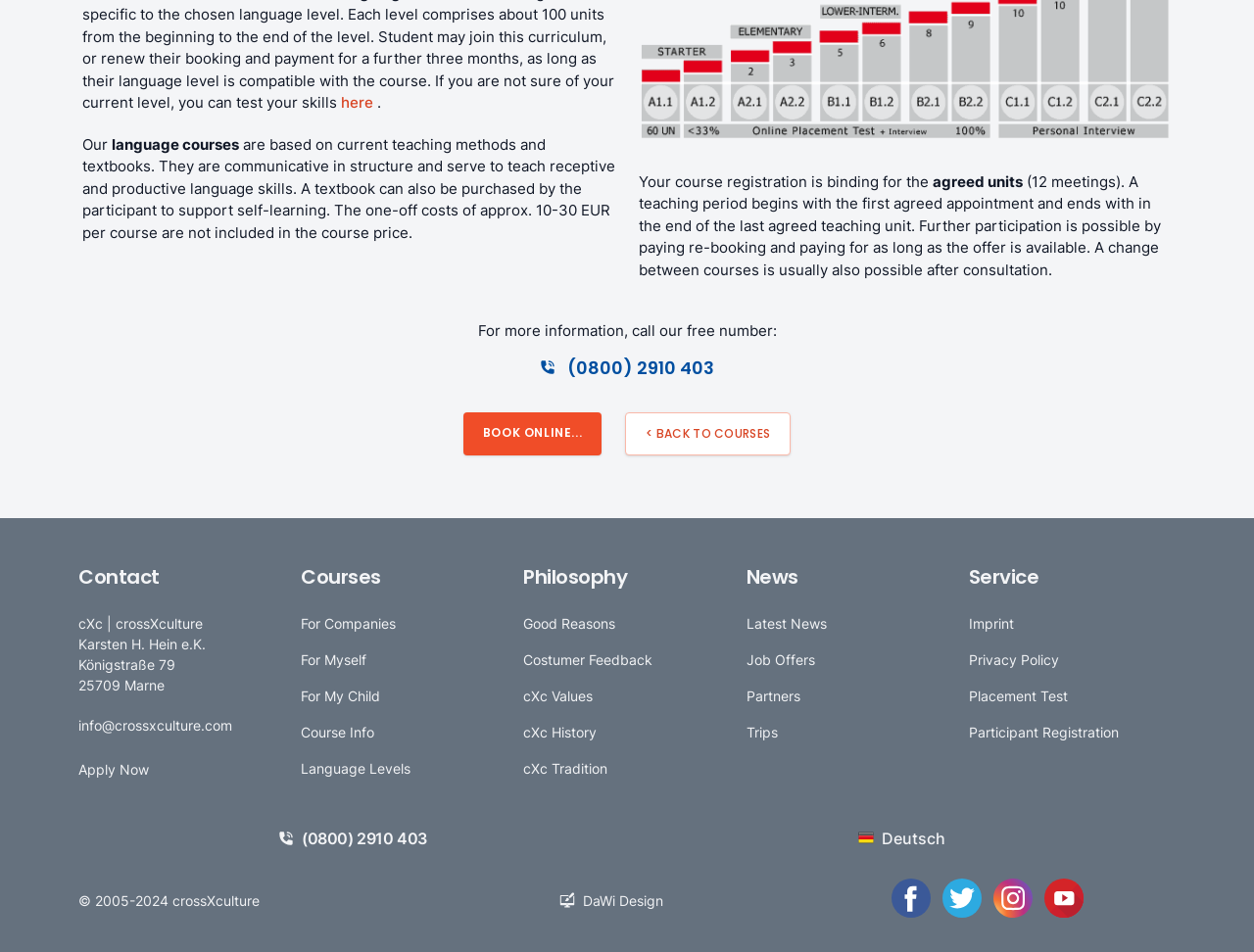Provide a brief response to the question below using a single word or phrase: 
What is the language level required for the course?

compatible